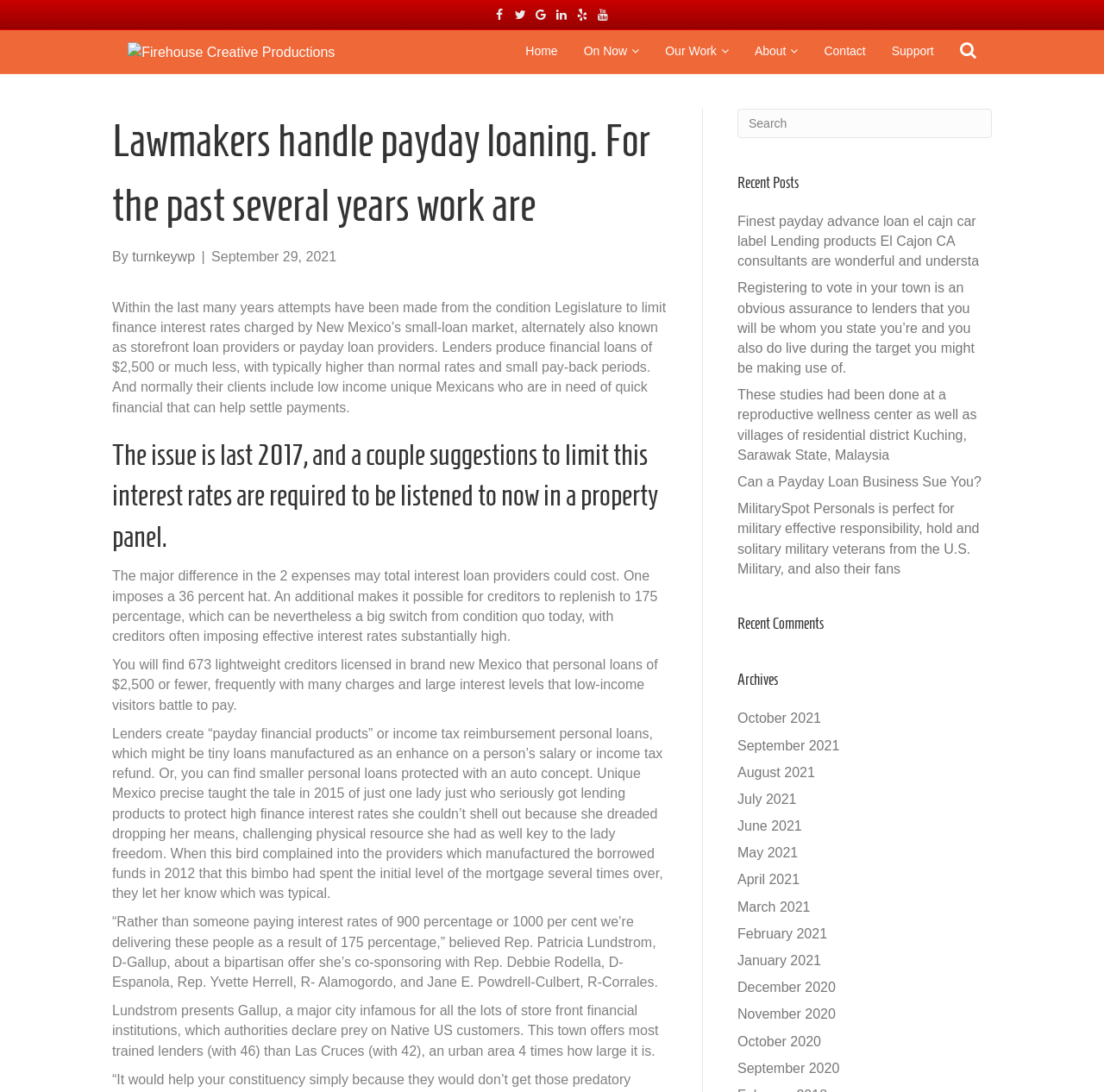Please mark the bounding box coordinates of the area that should be clicked to carry out the instruction: "Search for something".

[0.668, 0.099, 0.898, 0.126]